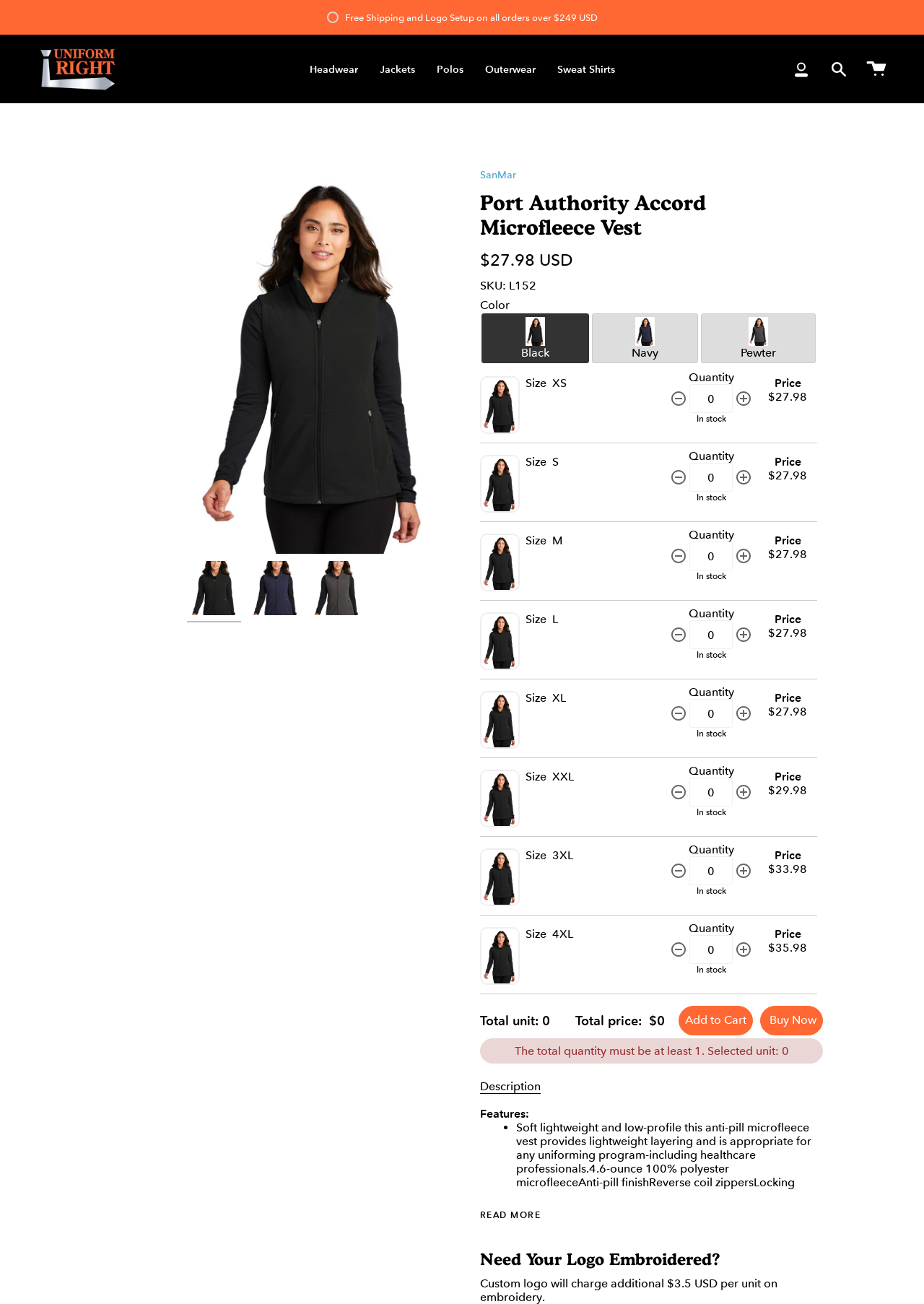Find the main header of the webpage and produce its text content.

Port Authority Accord Microfleece Vest